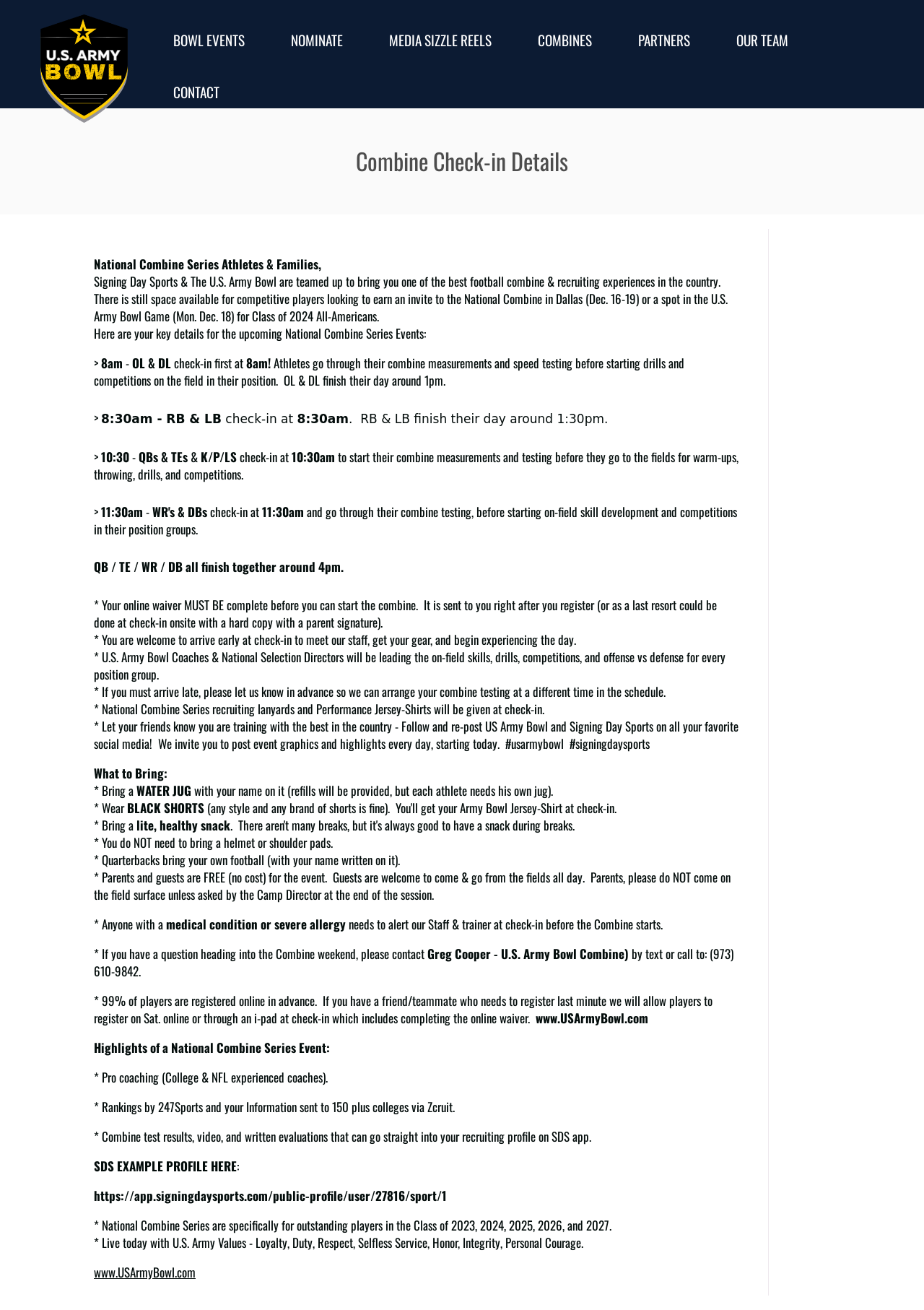What time do OL & DL check-in?
Provide a thorough and detailed answer to the question.

According to the webpage, OL & DL check-in first at 8am, as stated in the text '> 8am - OL & DL check-in first at 8am.'